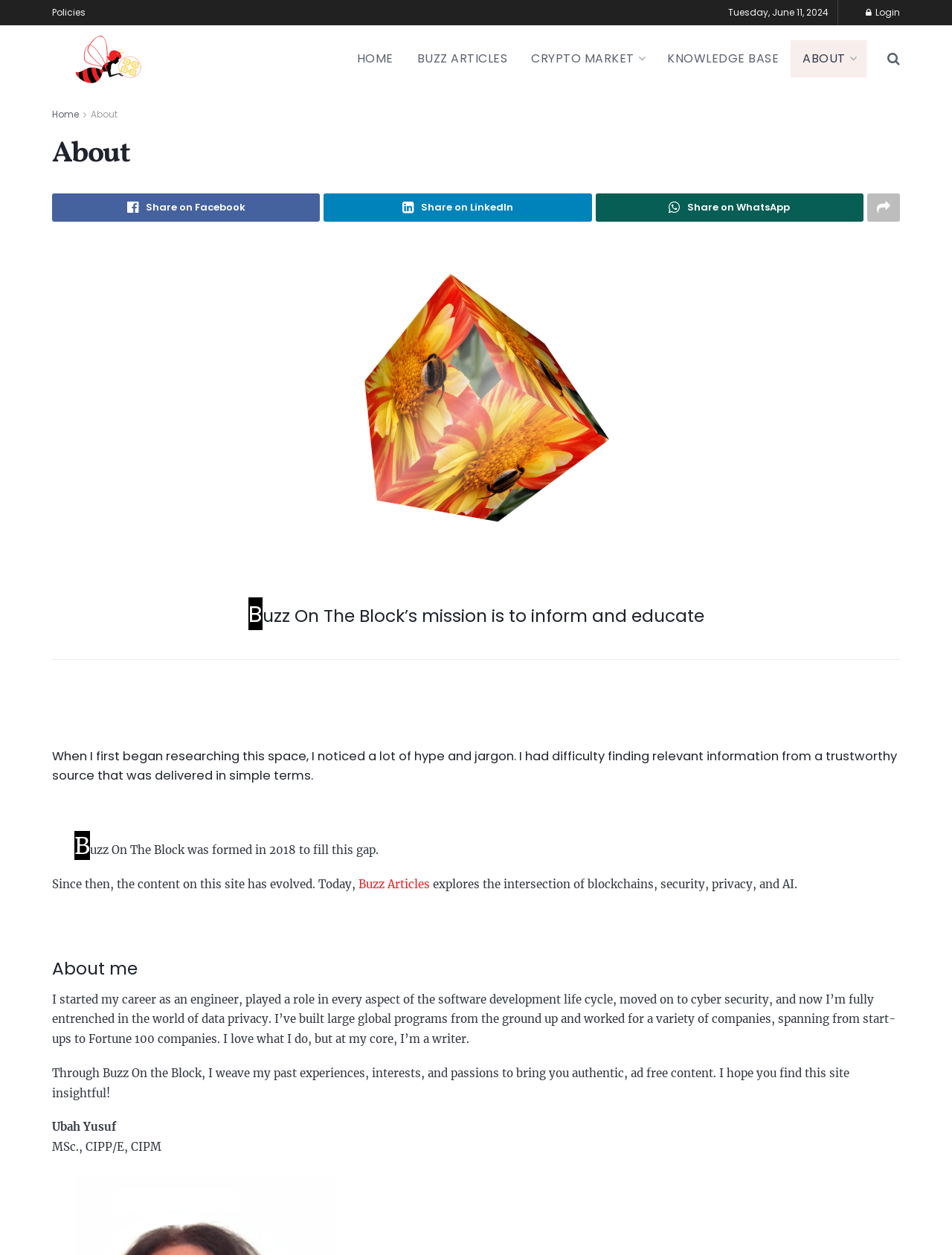Locate the UI element that matches the description parent_node: Policies title="Scroll to top" in the webpage screenshot. Return the bounding box coordinates in the format (top-left x, top-left y, bottom-right x, bottom-right y), with values ranging from 0 to 1.

[0.949, 0.766, 0.98, 0.79]